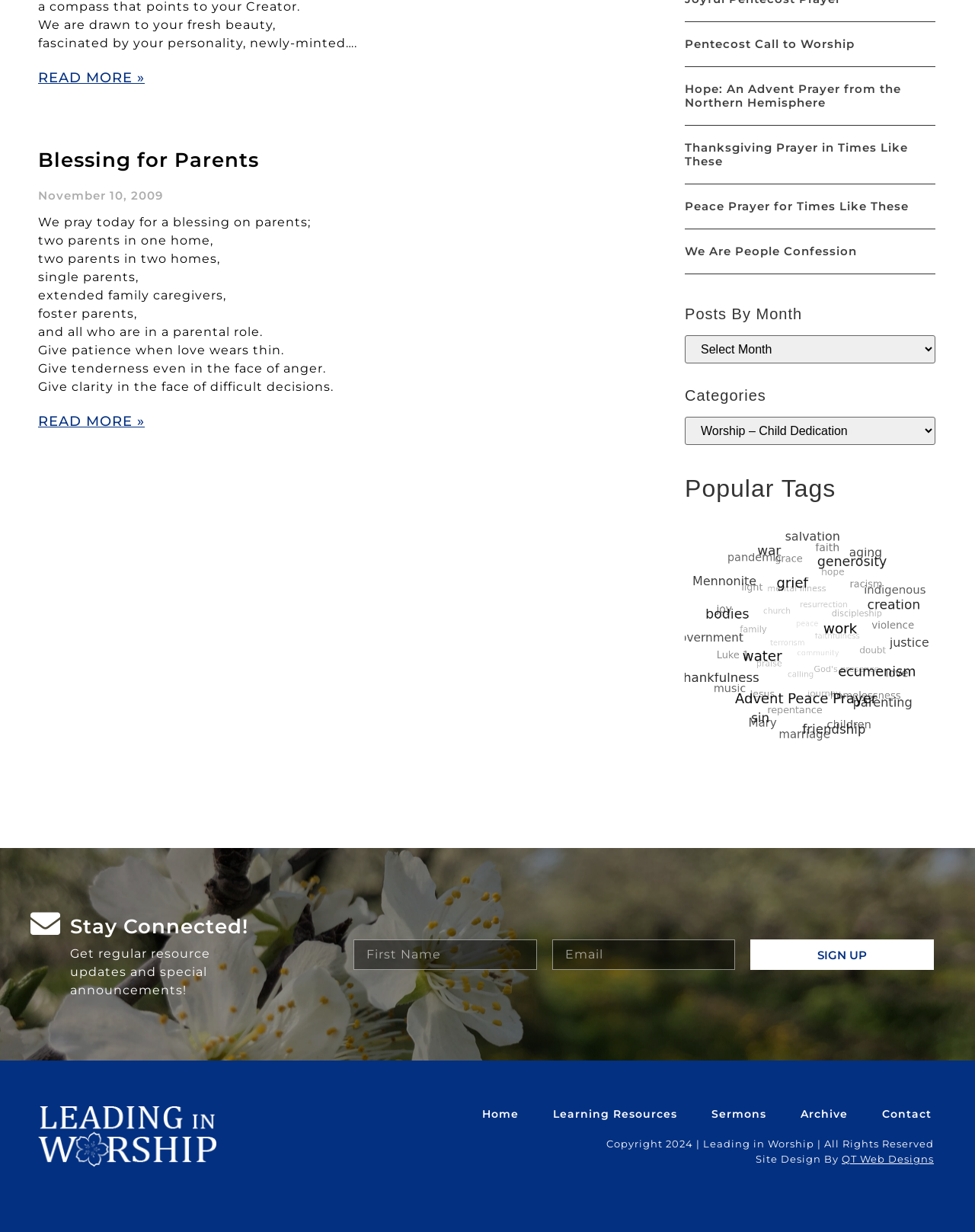Respond to the question below with a single word or phrase:
What is the main topic of this webpage?

Prayers and blessings